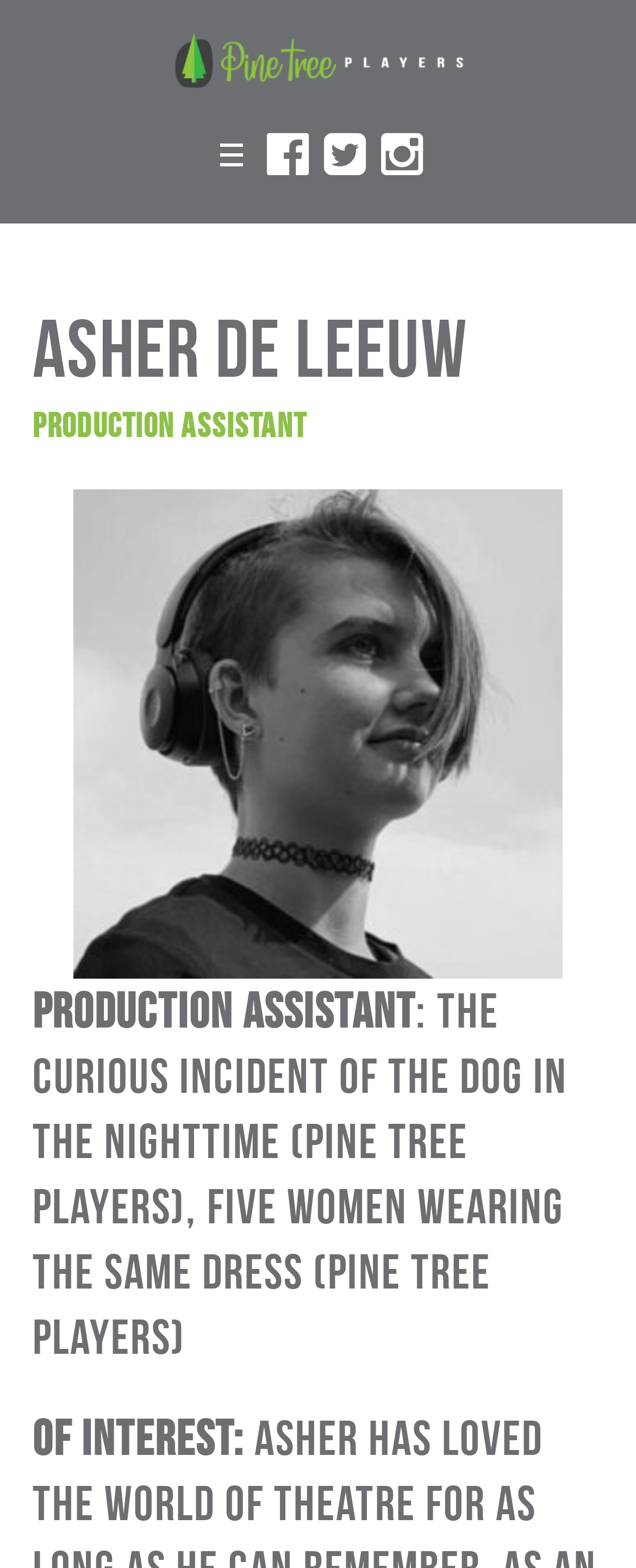Give a detailed account of the webpage.

The webpage is about Asher de Leeuw, a production assistant, and his work with Pine Tree Players. At the top, there is a link to Pine Tree Players, accompanied by an image with the same name, taking up about half of the screen width. Below this, there are three social media links, represented by icons, spaced evenly apart.

The main content of the page is divided into two sections. On the left, there is a header section with two headings: "Asher de Leeuw" and "Production Assistant". On the right, there is a large image taking up most of the screen height.

Below the header section, there is a brief description of Asher's work, stating his role as Production Assistant in two plays: "The Curious Incident of the Dog in the Nighttime" and "Five Women Wearing The Same Dress", both produced by Pine Tree Players. This text is followed by a section labeled "OF INTEREST:", which appears to be a title or a header for further information, but its content is not specified.